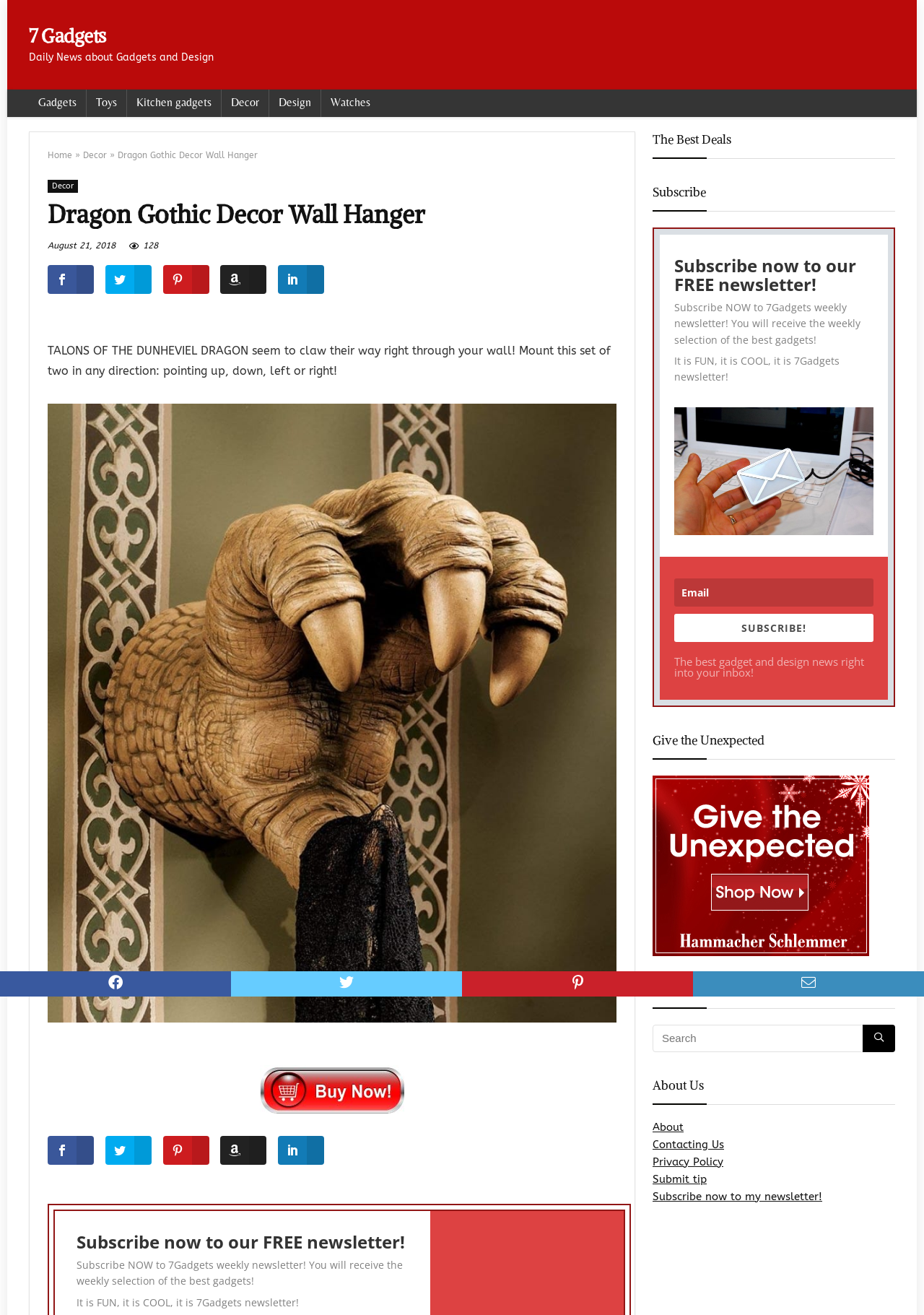What is the name of the product?
Please provide a single word or phrase as the answer based on the screenshot.

Dragon Gothic Decor Wall Hanger